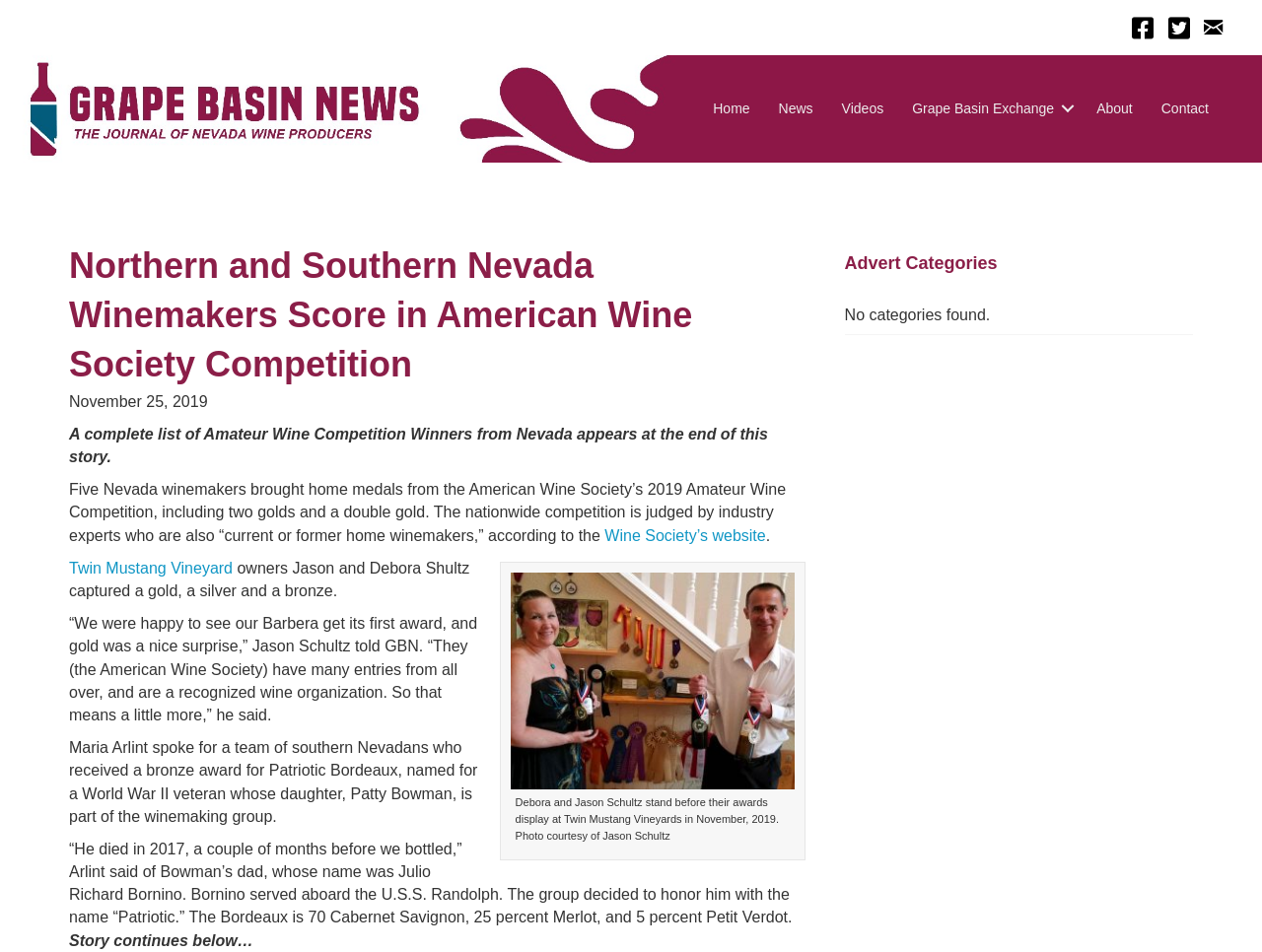Find the bounding box coordinates for the area you need to click to carry out the instruction: "Learn more about admission". The coordinates should be four float numbers between 0 and 1, indicated as [left, top, right, bottom].

None